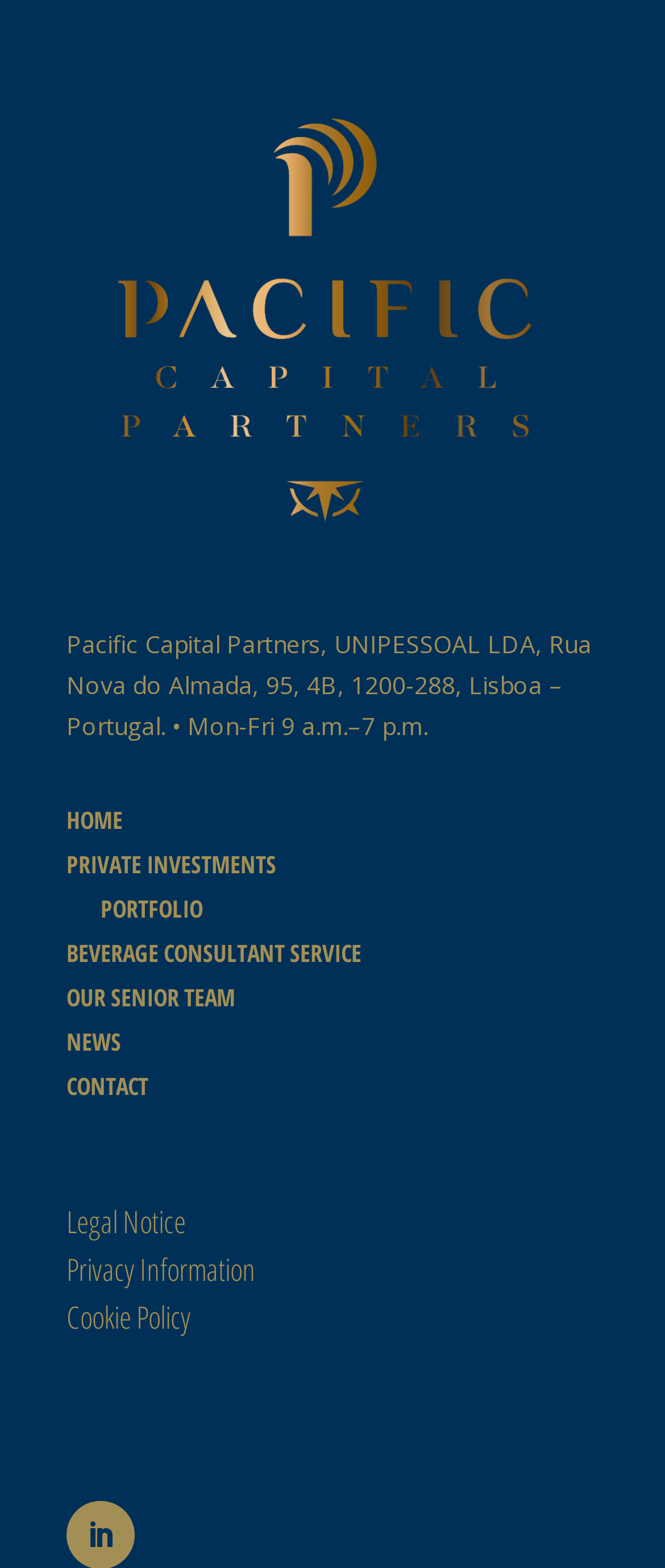Find the bounding box coordinates of the area that needs to be clicked in order to achieve the following instruction: "browse portfolio". The coordinates should be specified as four float numbers between 0 and 1, i.e., [left, top, right, bottom].

[0.151, 0.568, 0.305, 0.589]